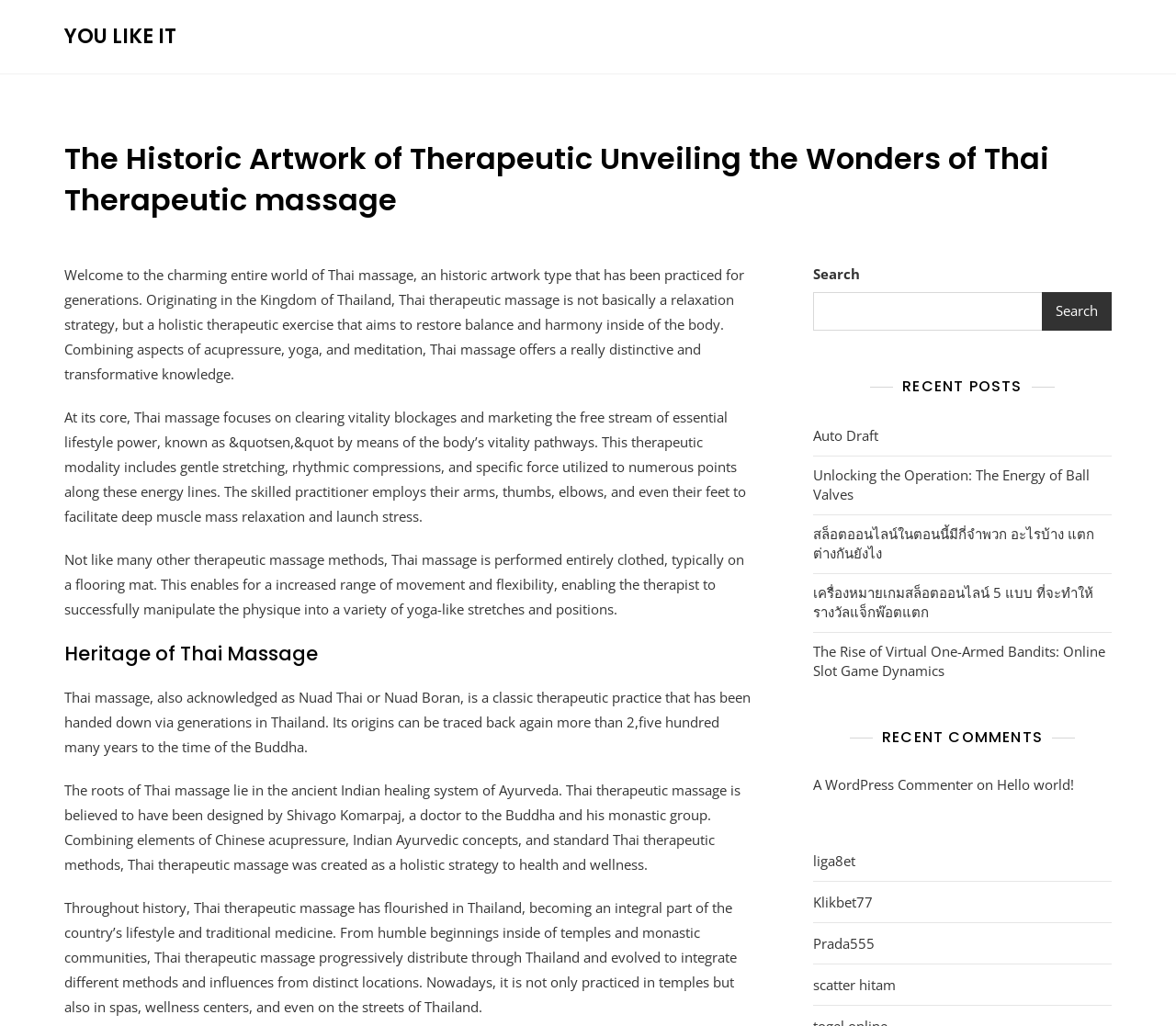Please locate the bounding box coordinates of the region I need to click to follow this instruction: "View the post 'Hello world!'".

[0.848, 0.756, 0.913, 0.775]